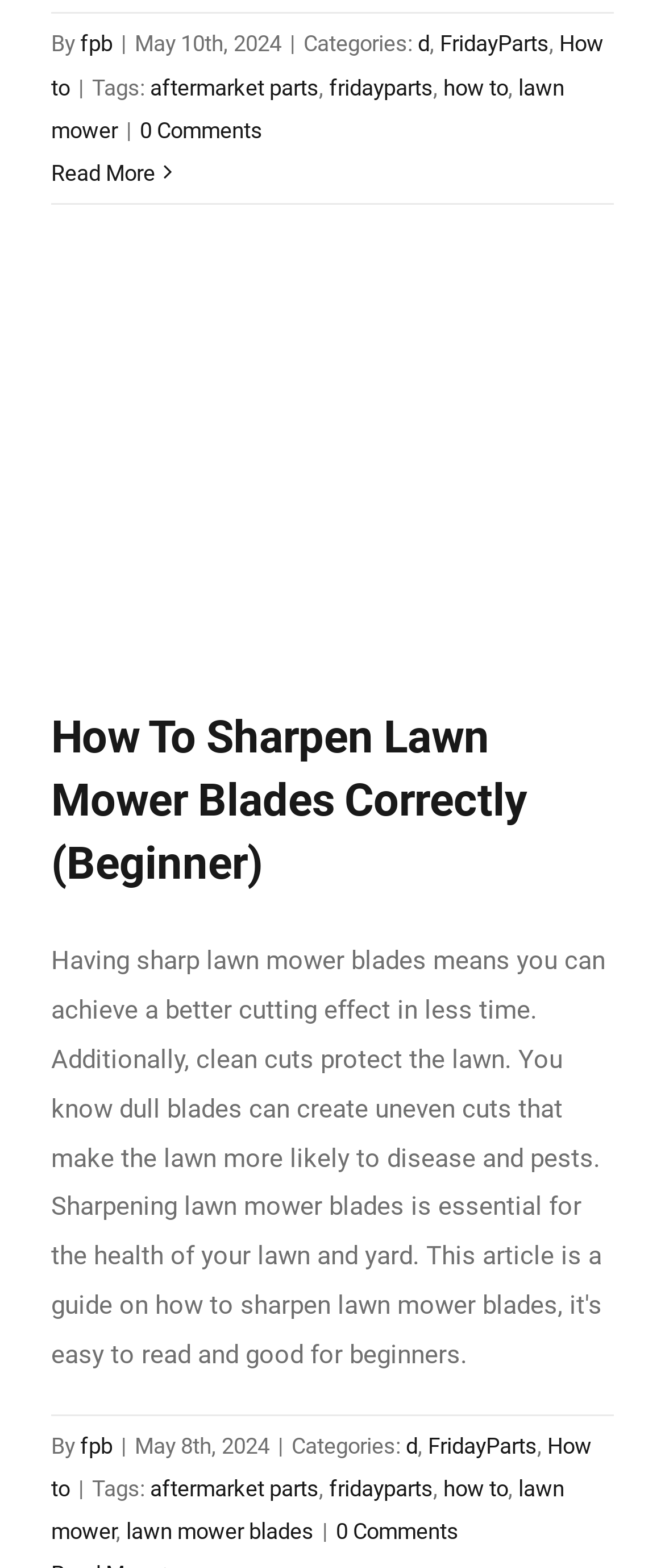Can you find the bounding box coordinates for the element that needs to be clicked to execute this instruction: "Read the article about how to sharpen lawn mower blades correctly"? The coordinates should be given as four float numbers between 0 and 1, i.e., [left, top, right, bottom].

[0.077, 0.449, 0.923, 0.57]